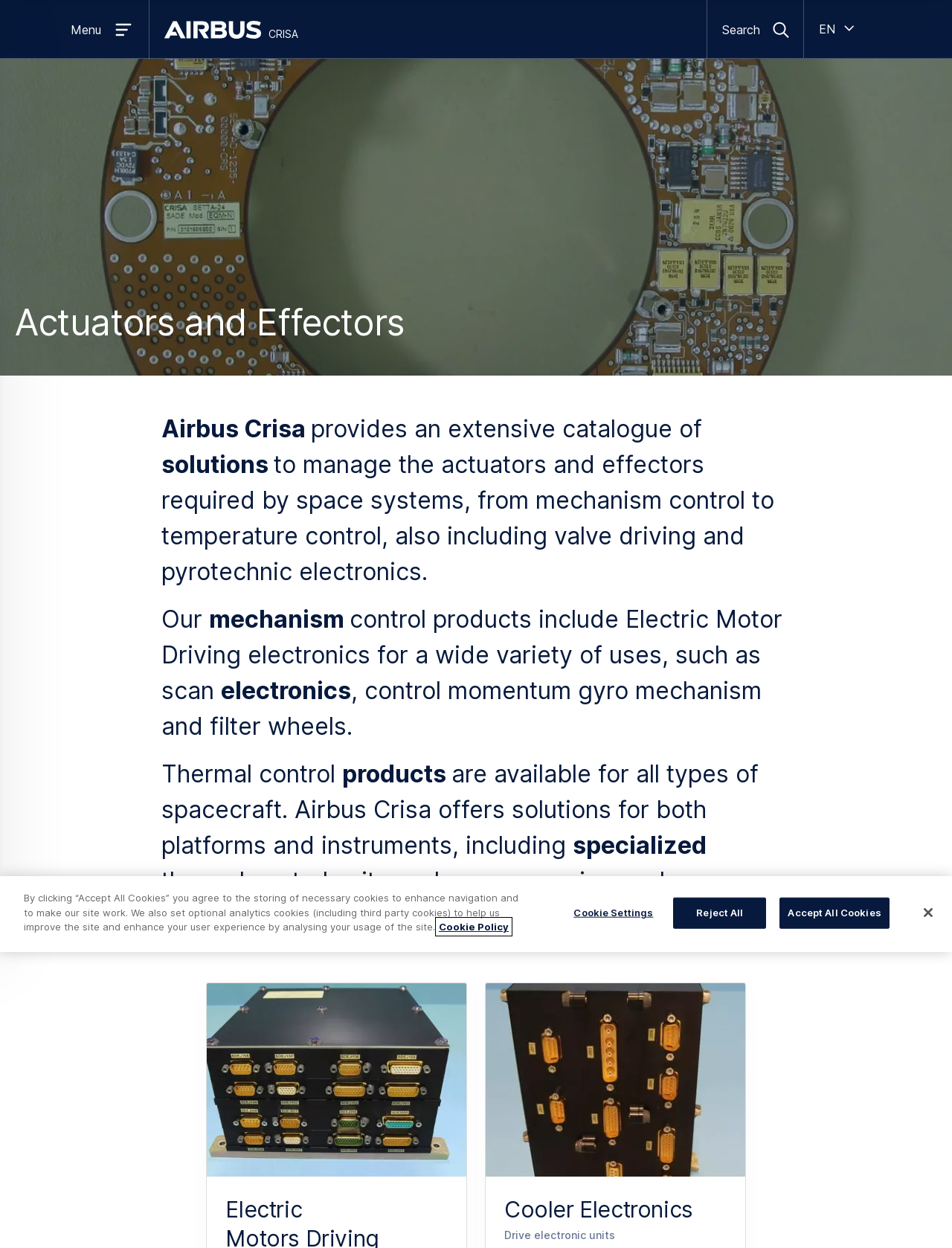From the given element description: "Open search form", find the bounding box for the UI element. Provide the coordinates as four float numbers between 0 and 1, in the order [left, top, right, bottom].

[0.743, 0.0, 0.844, 0.047]